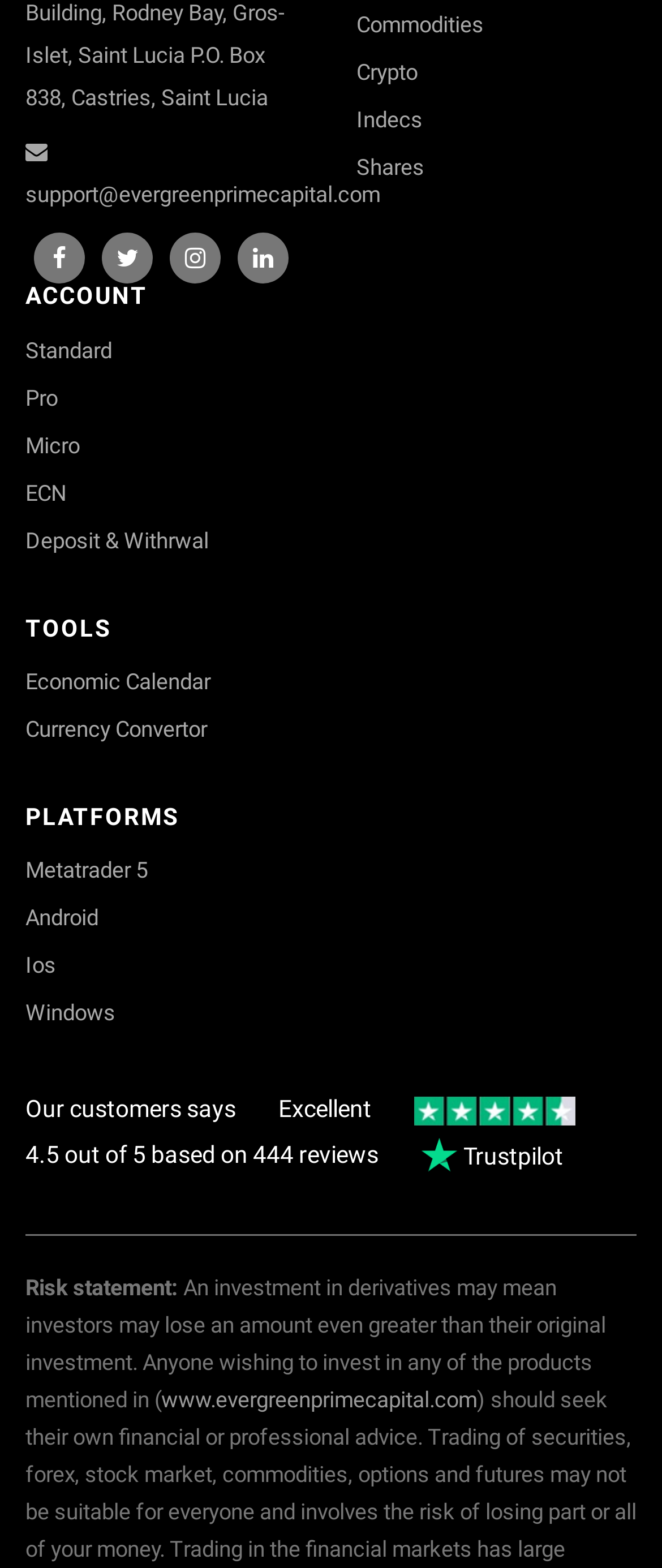Determine the bounding box coordinates for the region that must be clicked to execute the following instruction: "View commodities".

[0.577, 0.001, 0.962, 0.032]